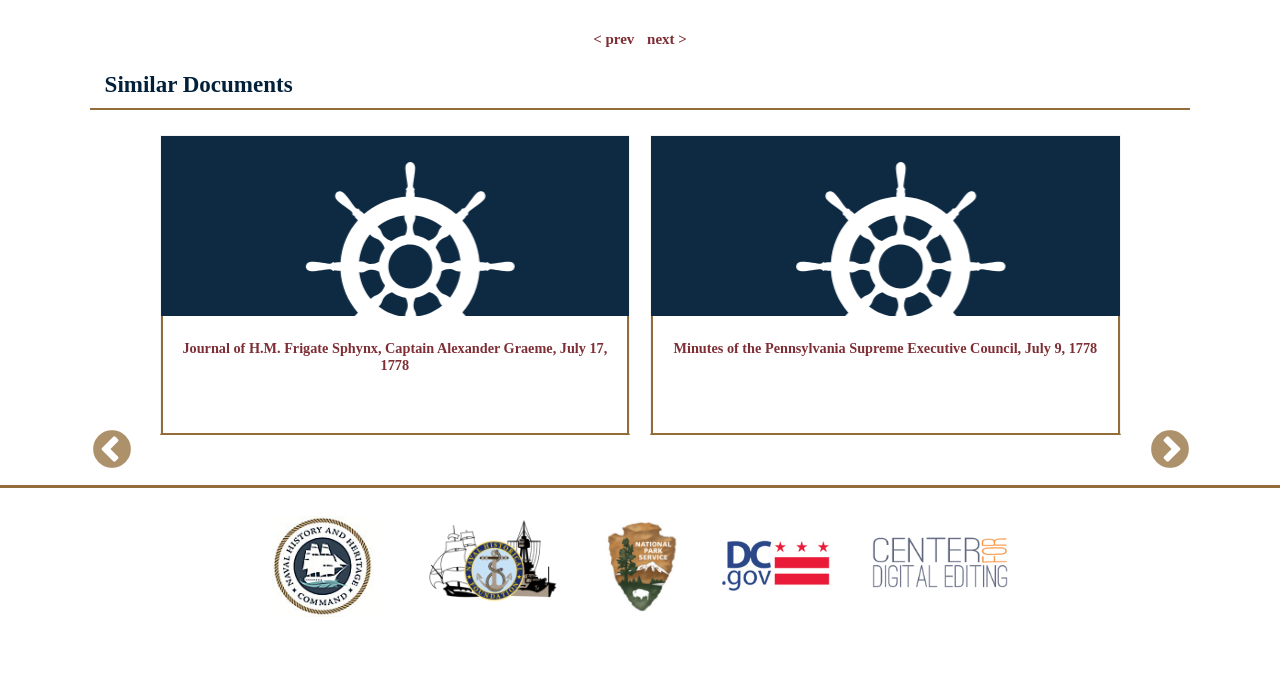Please specify the coordinates of the bounding box for the element that should be clicked to carry out this instruction: "view similar document 'Journal of H.M. Frigate Sphynx, Captain Alexander Graeme, July 17, 1778'". The coordinates must be four float numbers between 0 and 1, formatted as [left, top, right, bottom].

[0.143, 0.485, 0.474, 0.532]